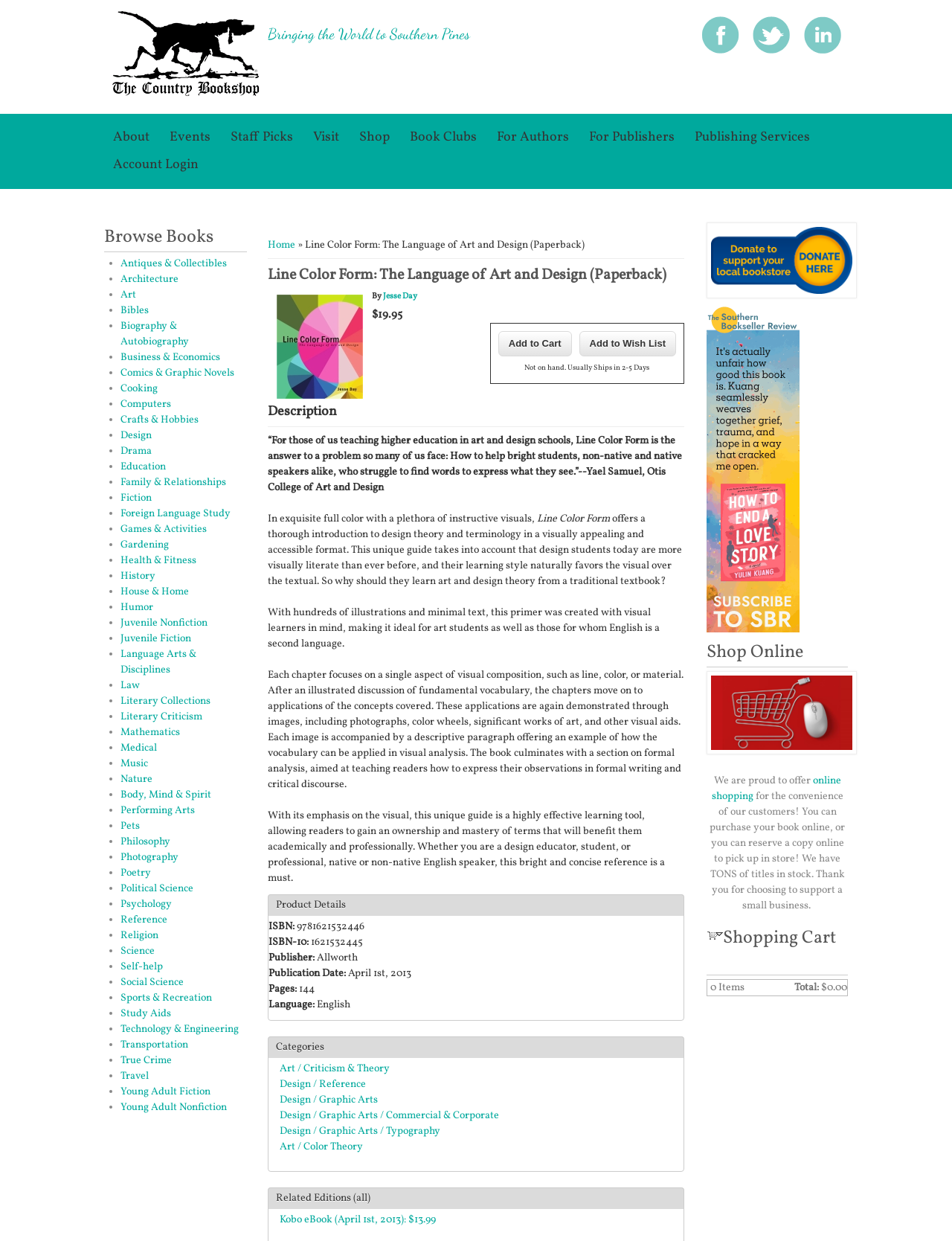Locate the bounding box coordinates of the clickable element to fulfill the following instruction: "Browse books in the 'Art' category". Provide the coordinates as four float numbers between 0 and 1 in the format [left, top, right, bottom].

[0.126, 0.232, 0.143, 0.244]